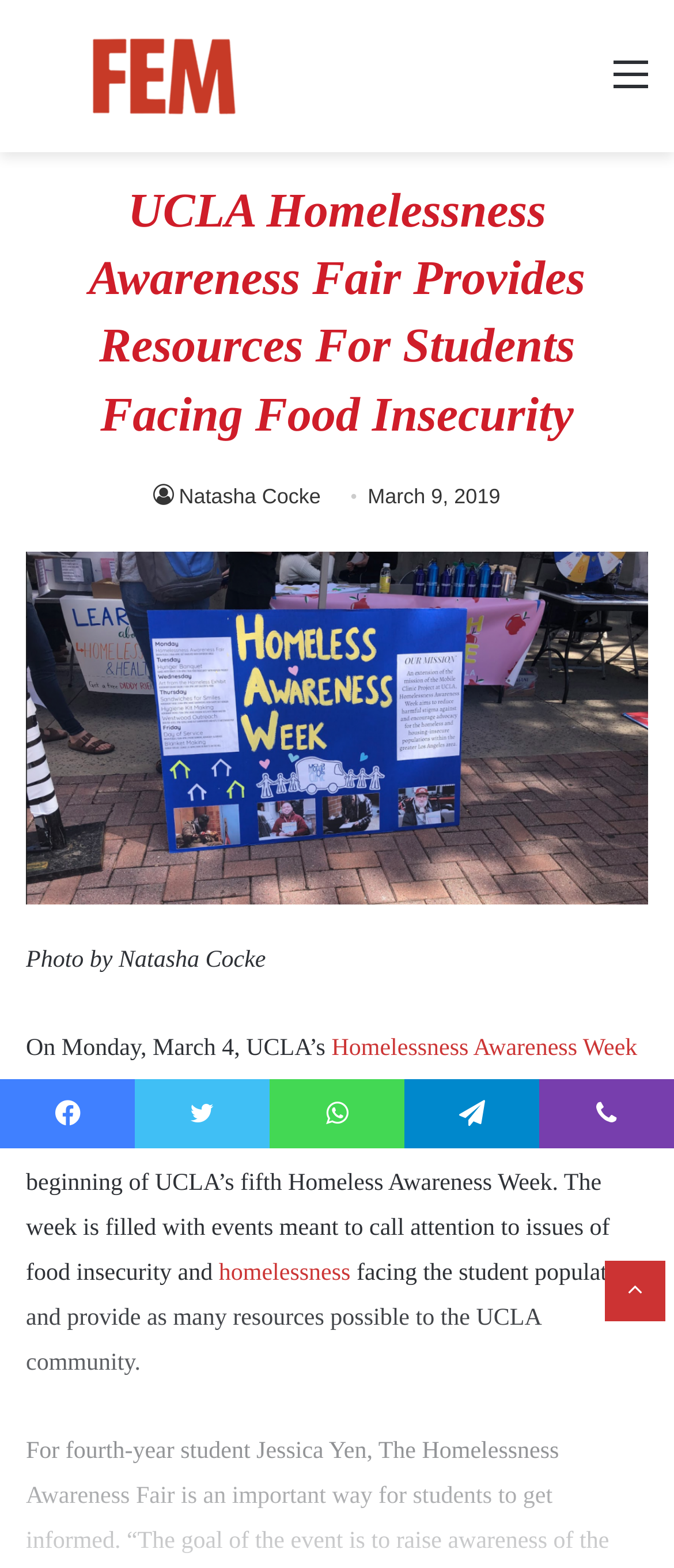Can you locate the main headline on this webpage and provide its text content?

UCLA Homelessness Awareness Fair Provides Resources For Students Facing Food Insecurity